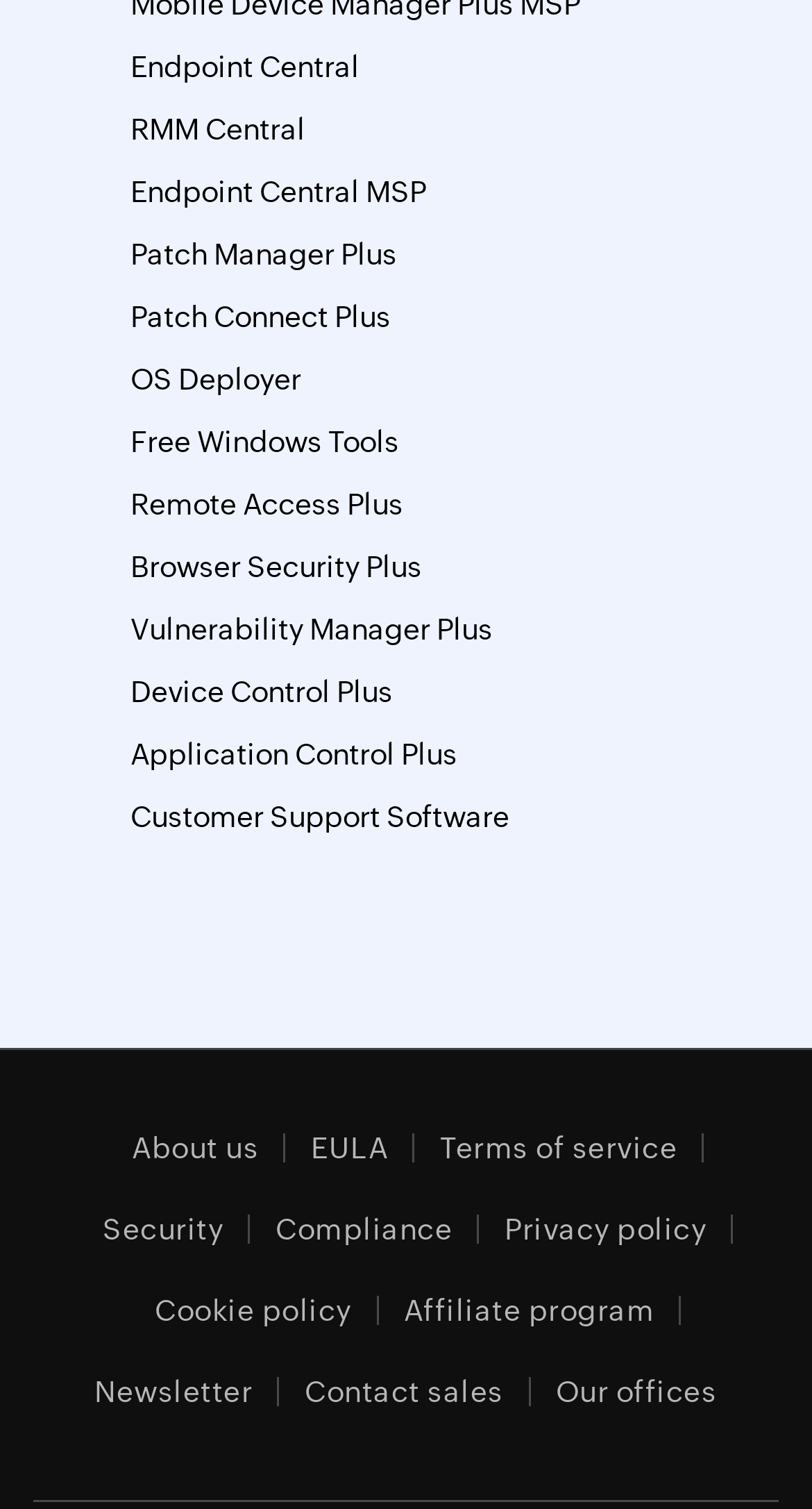Can you specify the bounding box coordinates for the region that should be clicked to fulfill this instruction: "Read about OS Deployer".

[0.161, 0.236, 0.371, 0.268]